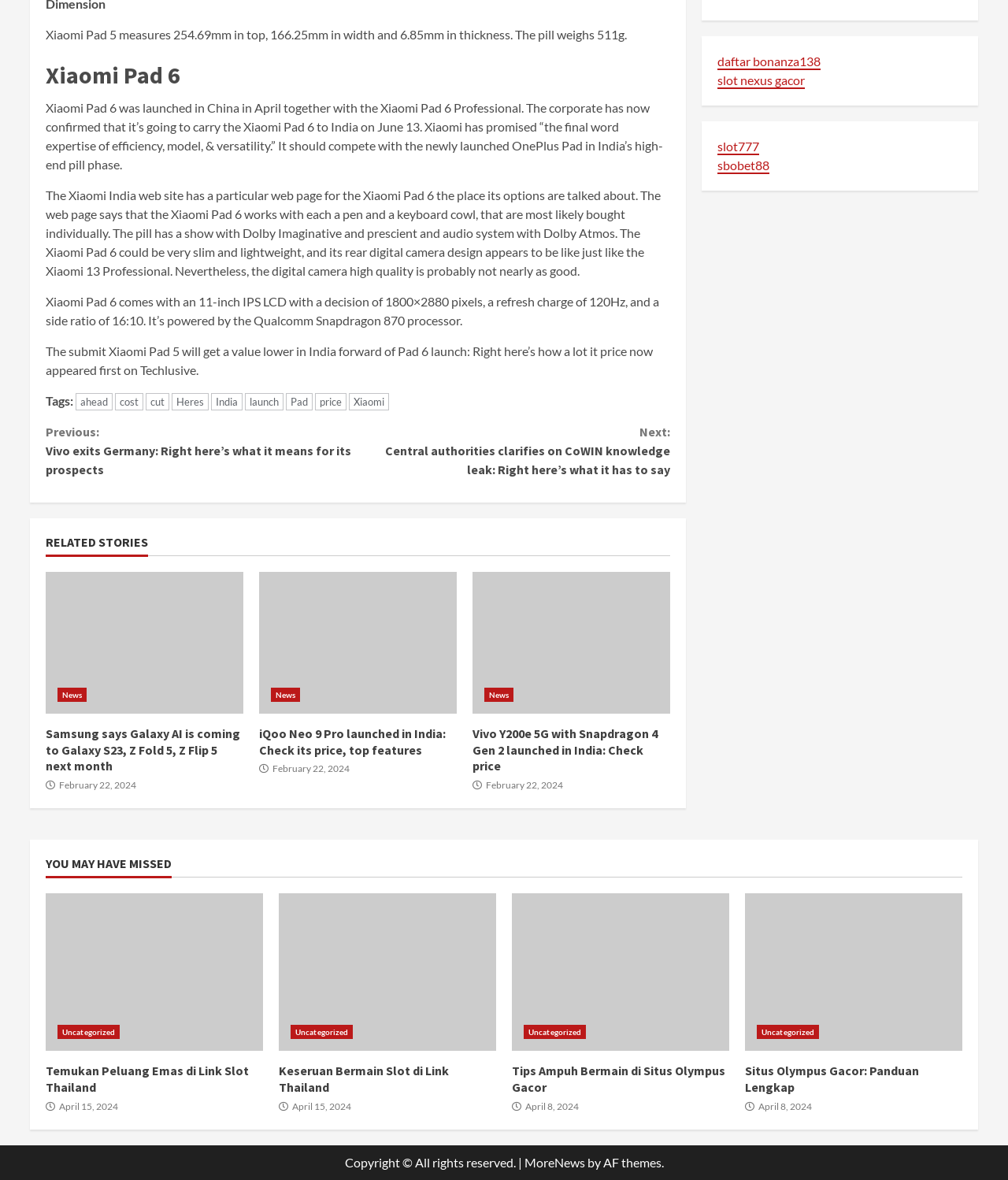Please specify the bounding box coordinates of the region to click in order to perform the following instruction: "Check the 'RELATED STORIES'".

[0.045, 0.452, 0.665, 0.471]